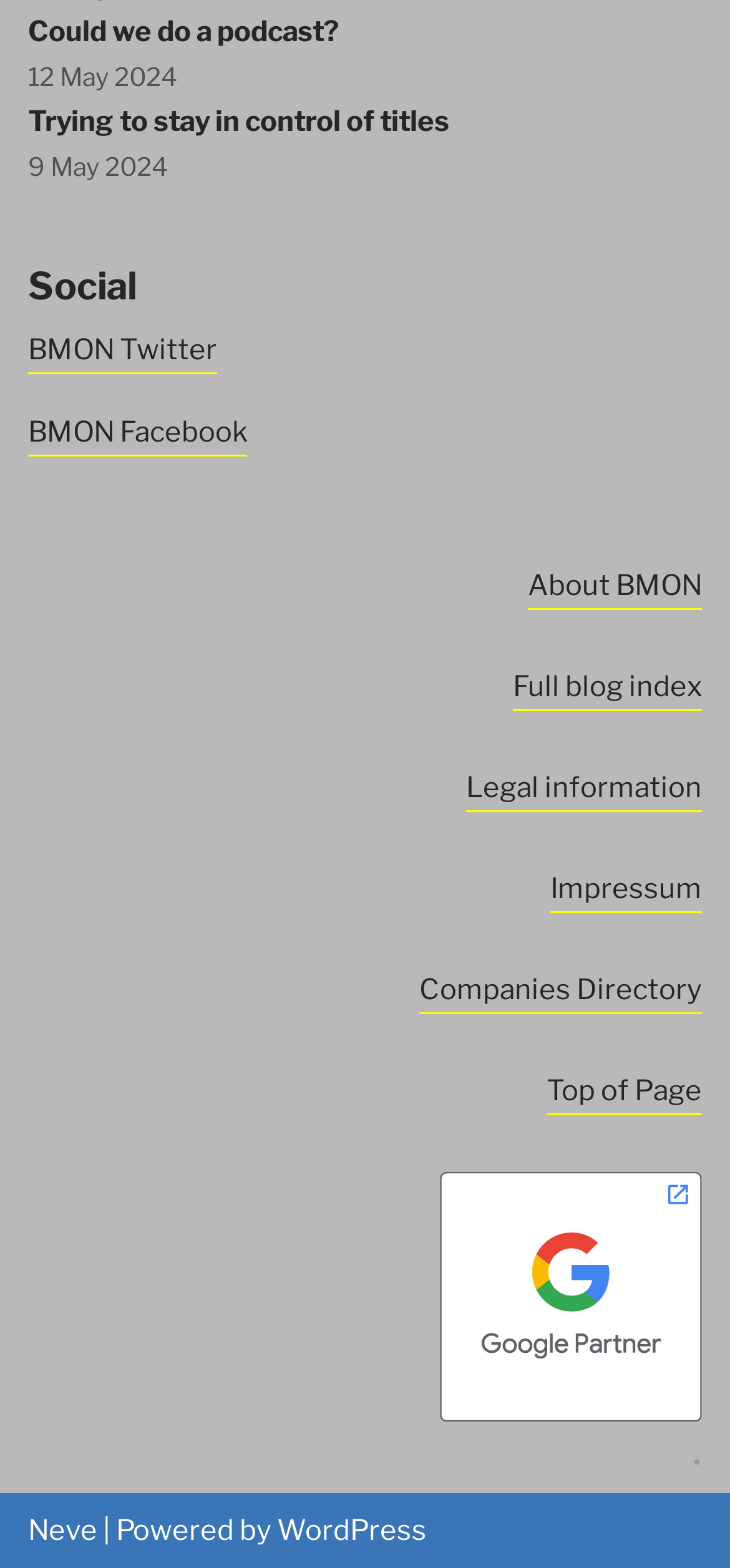What is the platform used to power this website?
Provide an in-depth and detailed answer to the question.

I found the platform used to power this website by looking at the text '| Powered by' followed by the link 'WordPress' at the bottom of the page.